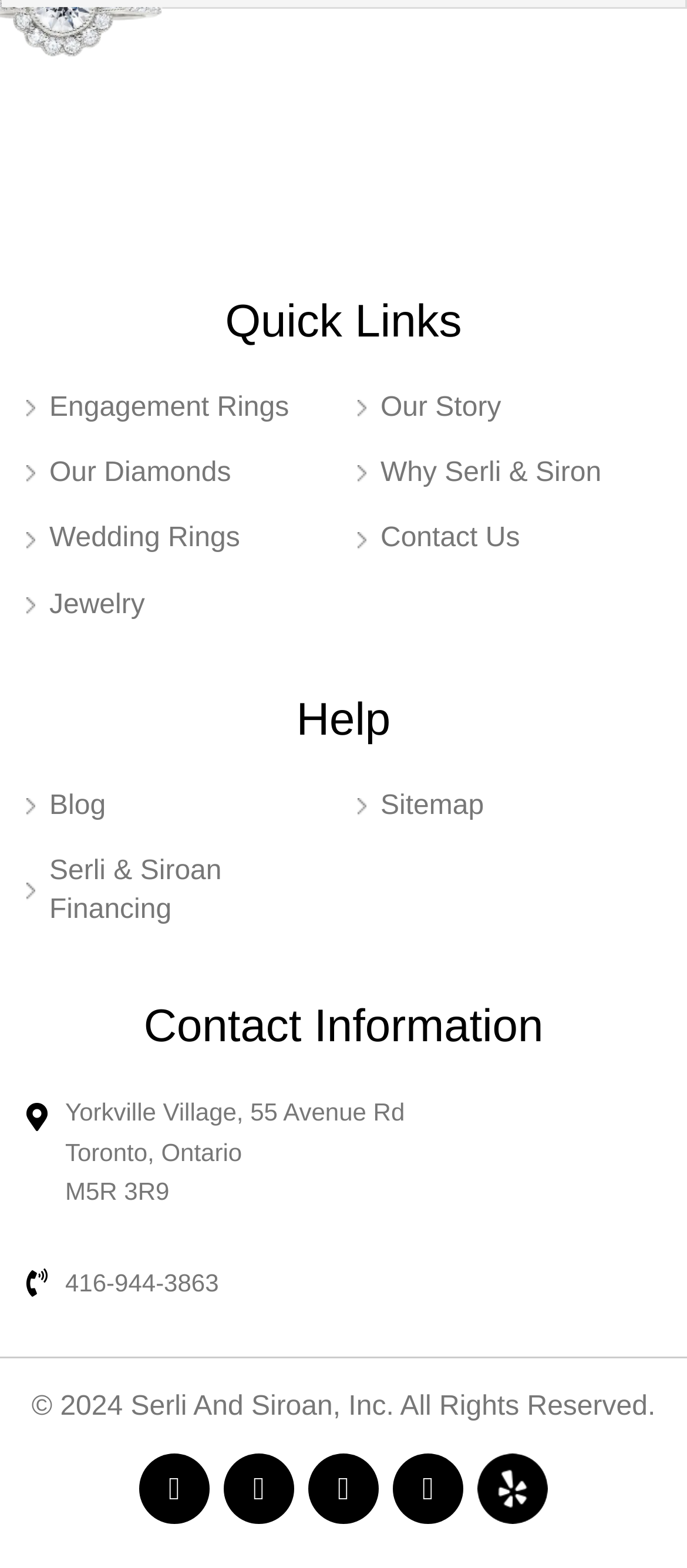Identify the bounding box coordinates of the area you need to click to perform the following instruction: "Visit Facebook page".

[0.203, 0.927, 0.305, 0.972]